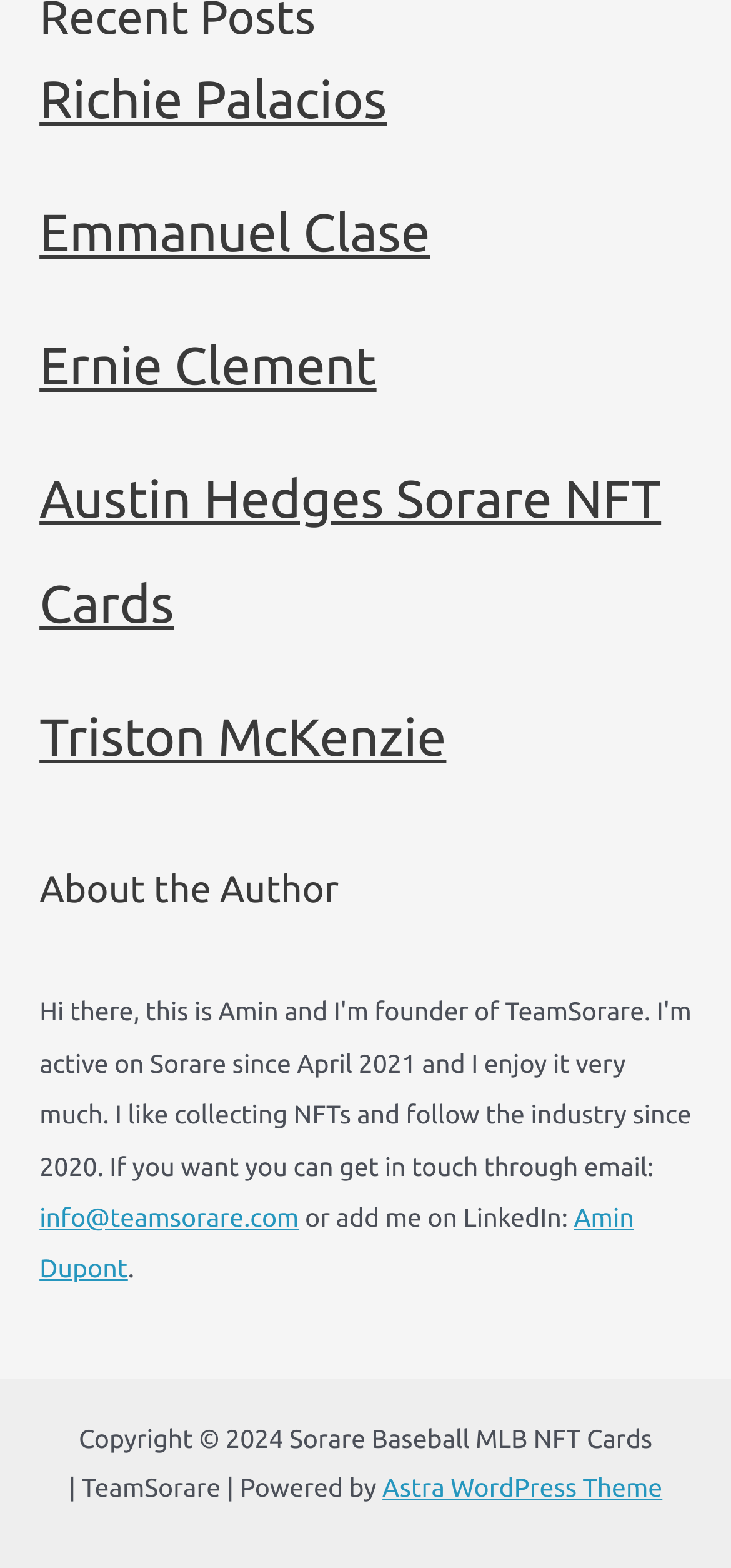Pinpoint the bounding box coordinates of the element to be clicked to execute the instruction: "Learn more about Amin Dupont".

[0.054, 0.79, 0.867, 0.841]